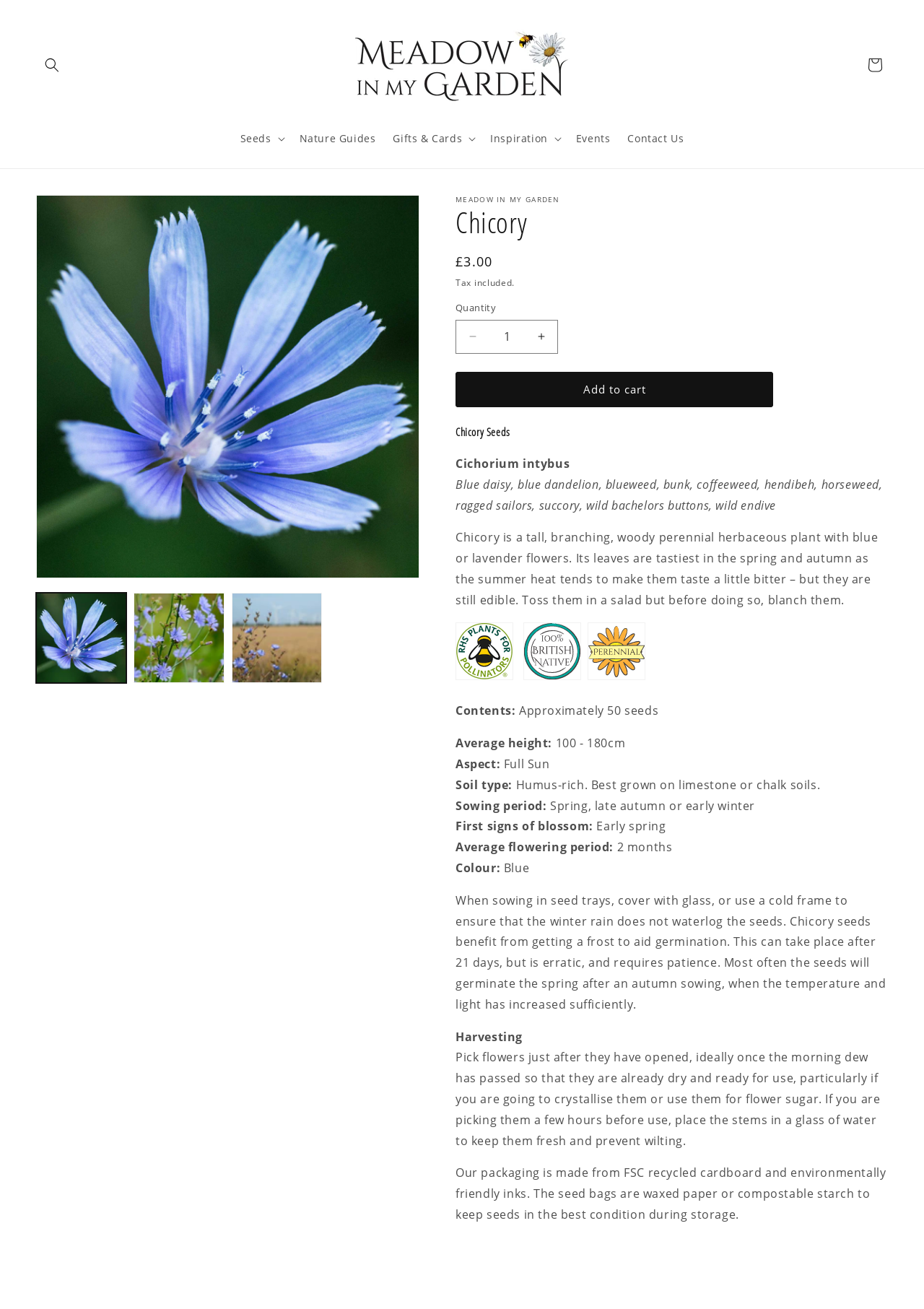Locate the bounding box coordinates of the element that needs to be clicked to carry out the instruction: "Decrease quantity for Chicory". The coordinates should be given as four float numbers ranging from 0 to 1, i.e., [left, top, right, bottom].

[0.494, 0.244, 0.529, 0.27]